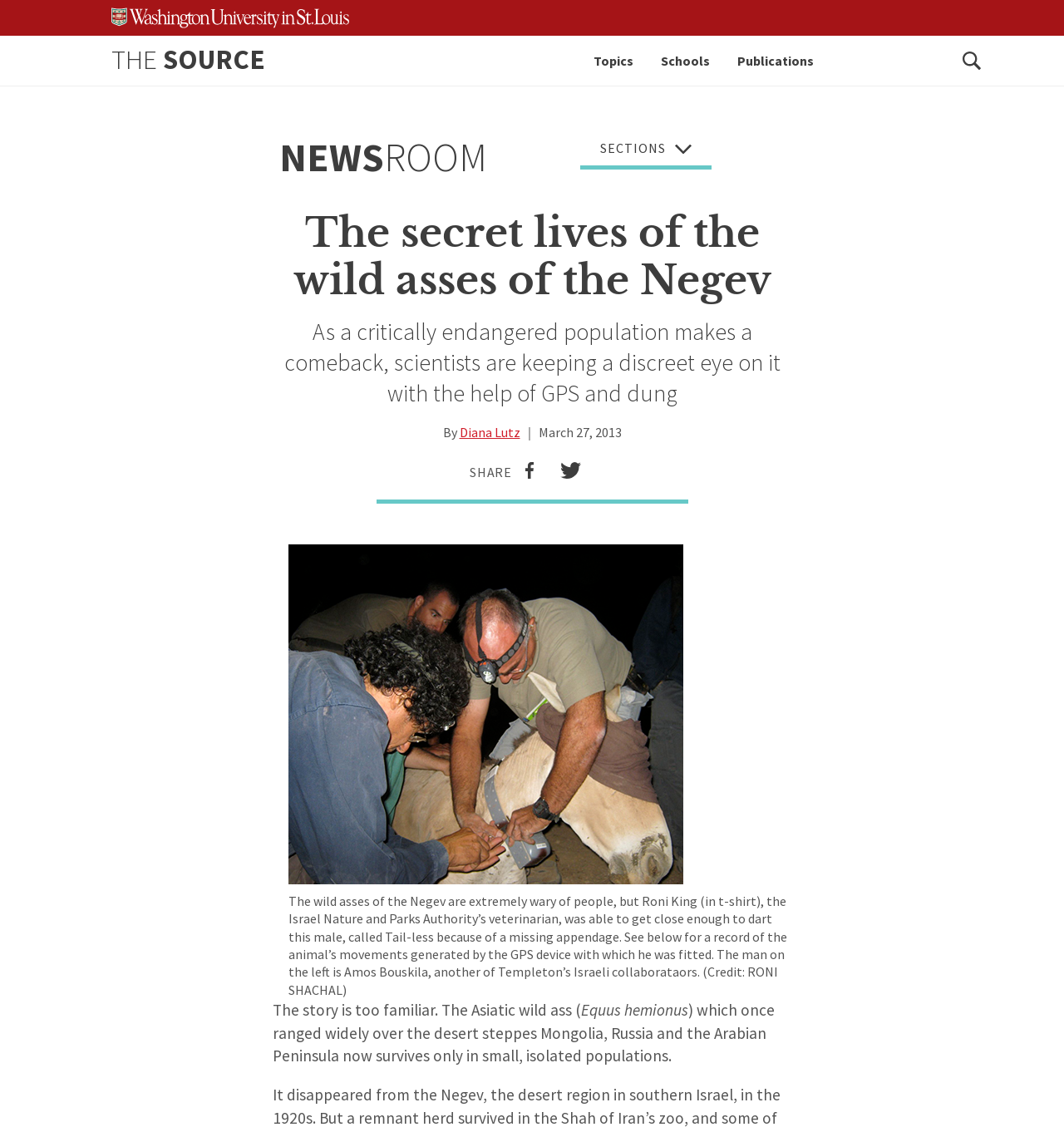Please identify the coordinates of the bounding box that should be clicked to fulfill this instruction: "Read the article by Diana Lutz".

[0.432, 0.376, 0.489, 0.391]